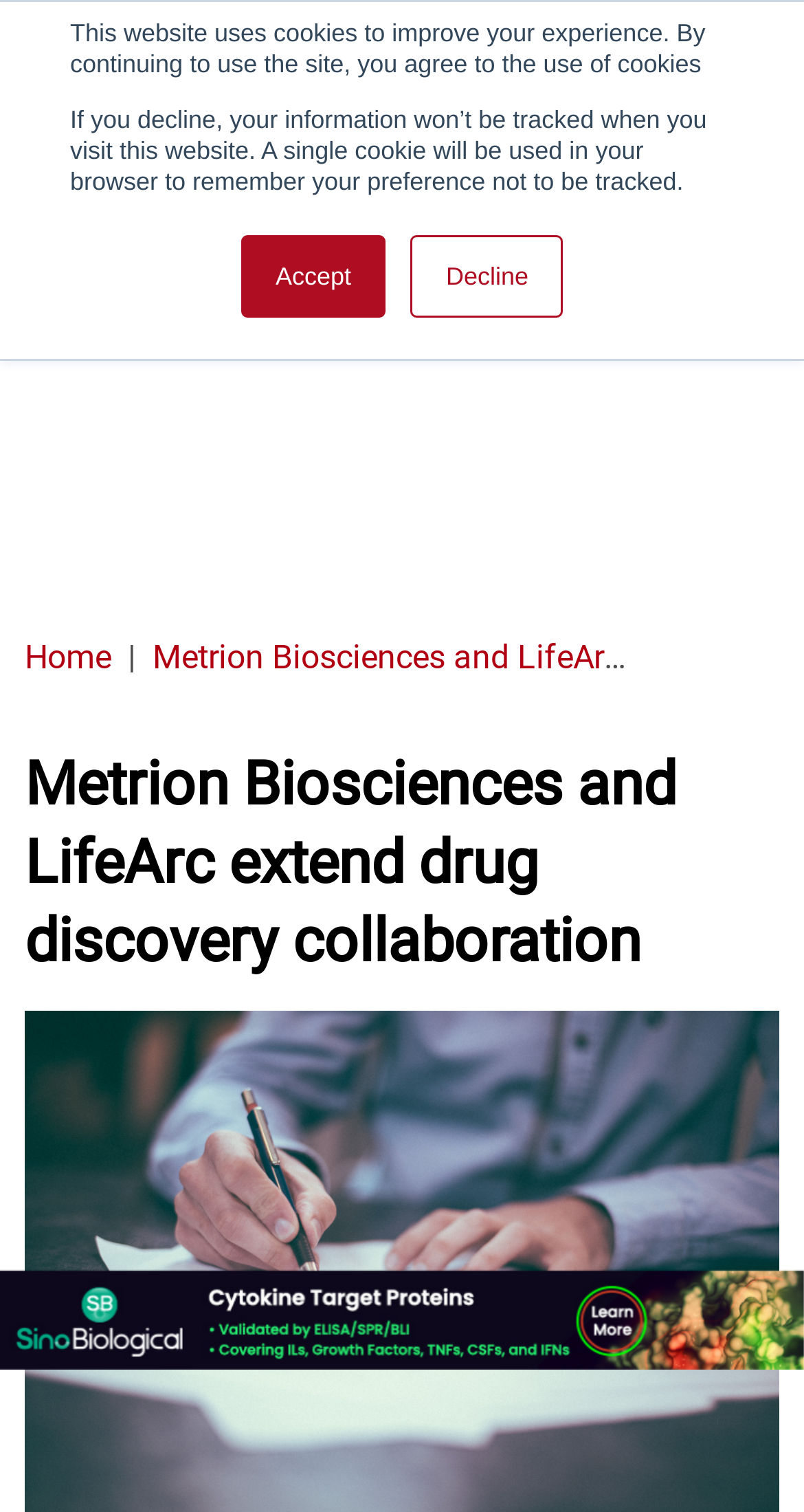Please indicate the bounding box coordinates for the clickable area to complete the following task: "Click the 'Learn more' link". The coordinates should be specified as four float numbers between 0 and 1, i.e., [left, top, right, bottom].

[0.0, 0.858, 1.0, 0.884]